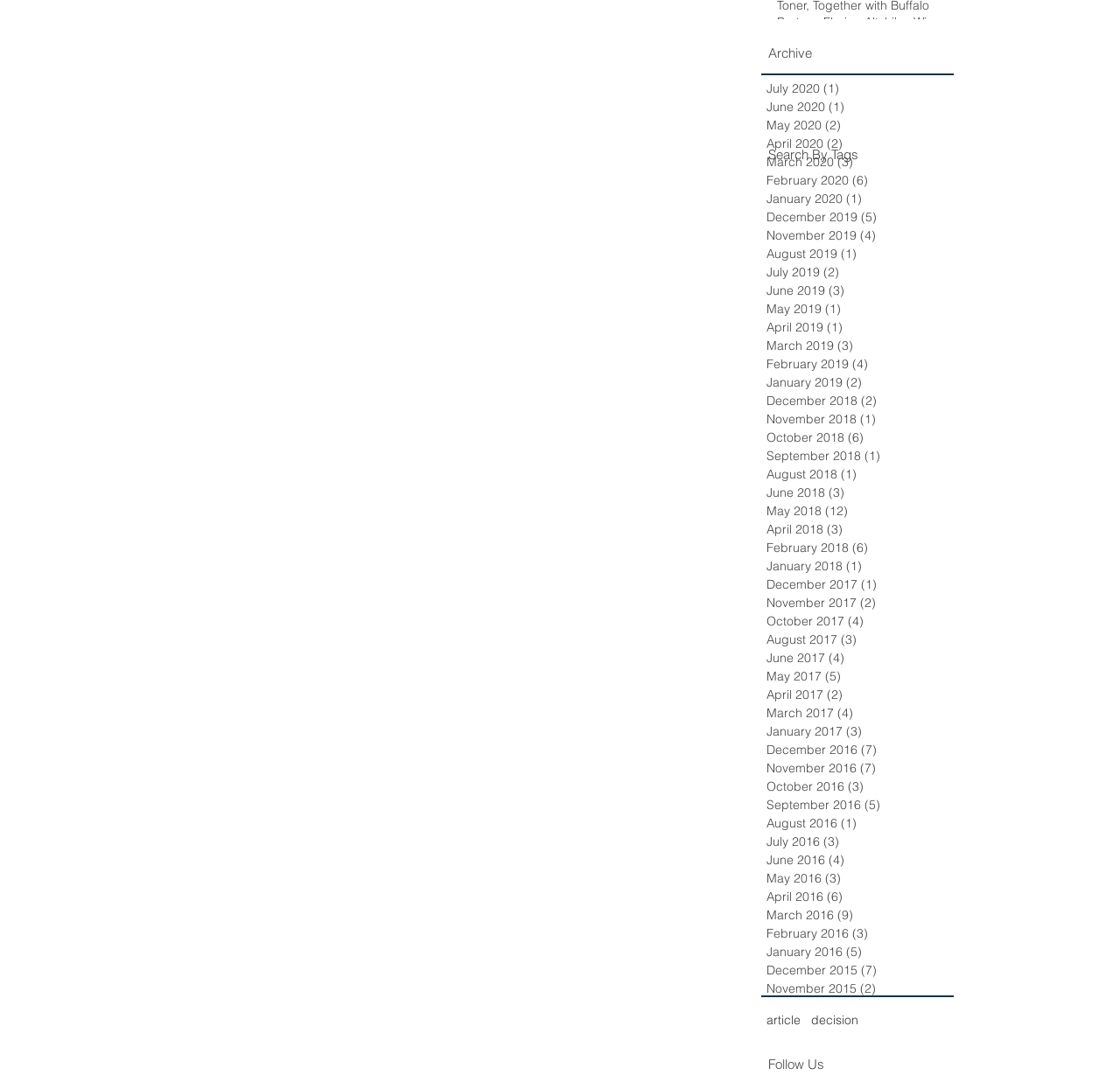Please determine the bounding box coordinates of the section I need to click to accomplish this instruction: "View December 2015 posts".

[0.684, 0.894, 0.848, 0.911]